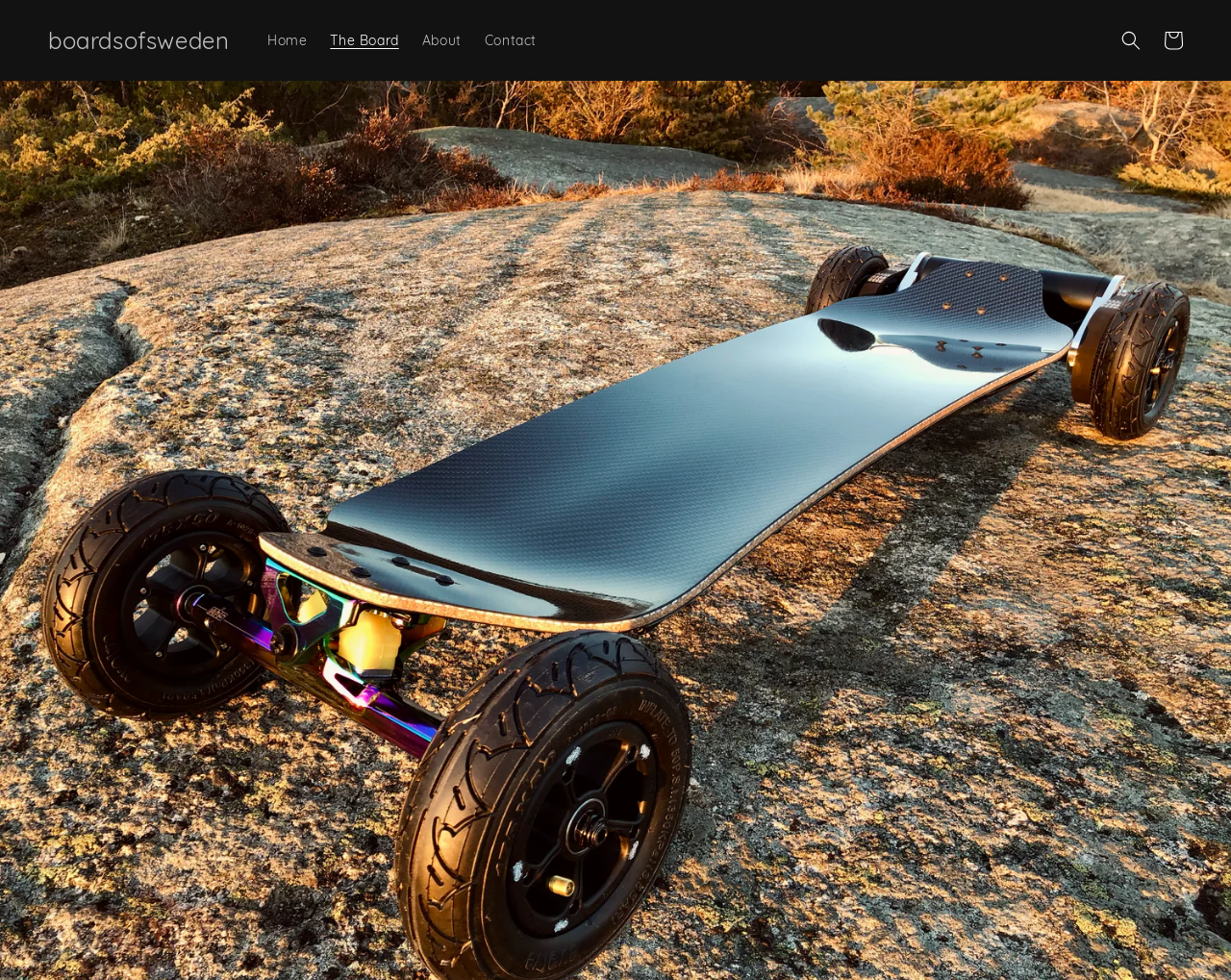What is the last link in the navigation bar?
Please respond to the question thoroughly and include all relevant details.

I looked at the navigation bar and found the last link, which is 'Contact'. It is located at the rightmost position in the bar.